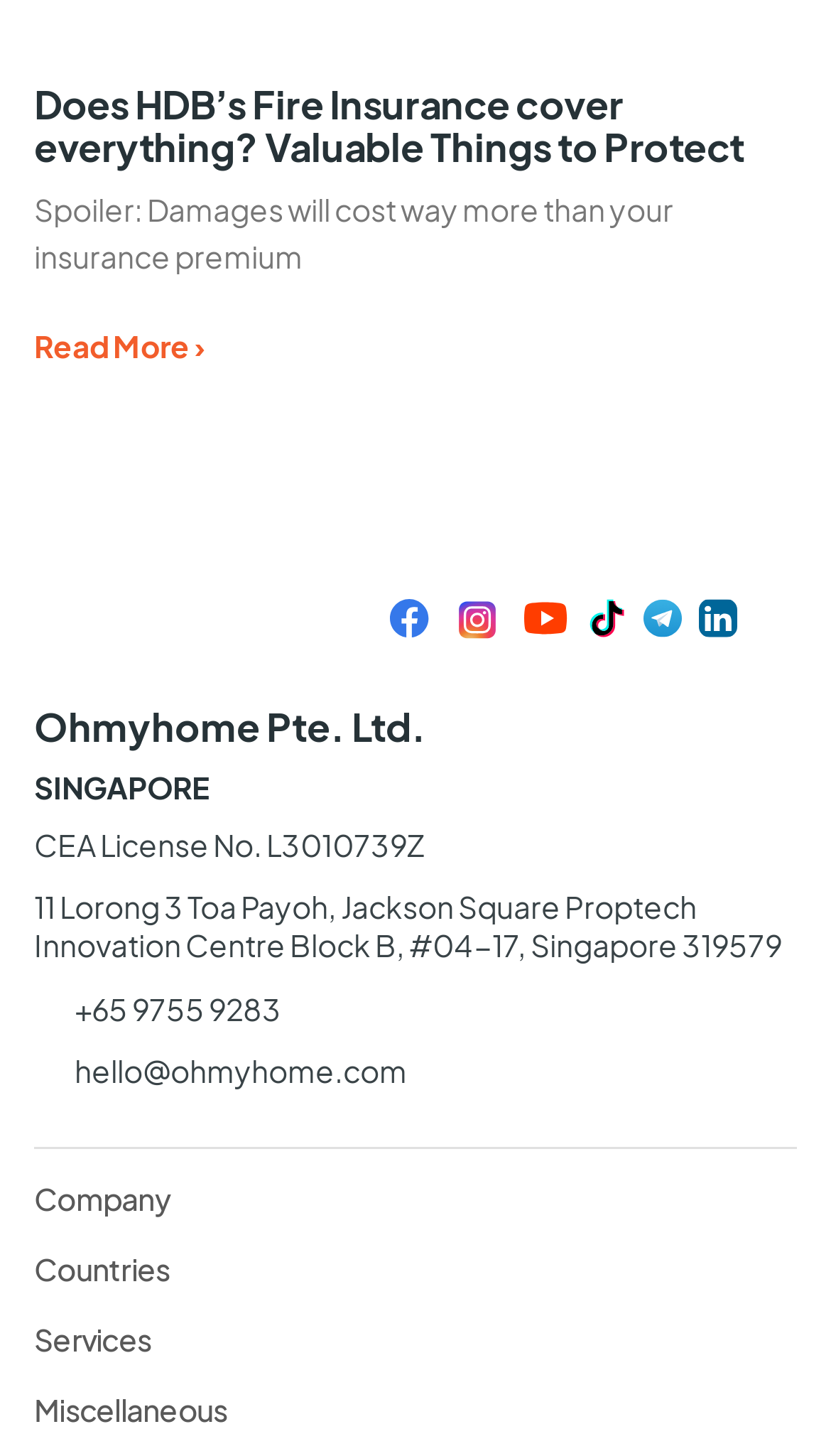Determine the bounding box coordinates of the clickable region to execute the instruction: "Click on the 'Does HDB’s Fire Insurance cover everything? Valuable Things to Protect' link". The coordinates should be four float numbers between 0 and 1, denoted as [left, top, right, bottom].

[0.041, 0.054, 0.896, 0.117]